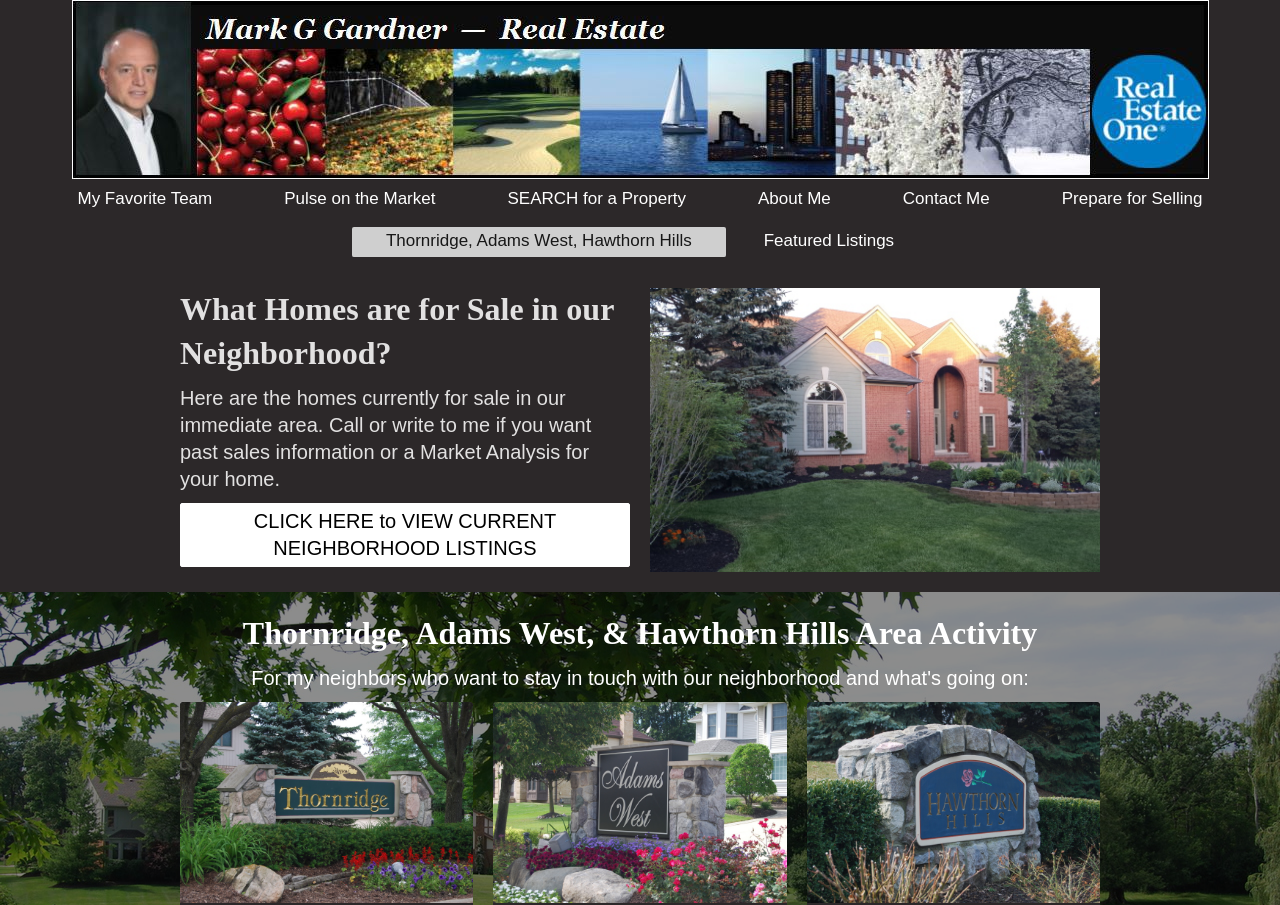Answer in one word or a short phrase: 
How many links are there in the top navigation bar?

6